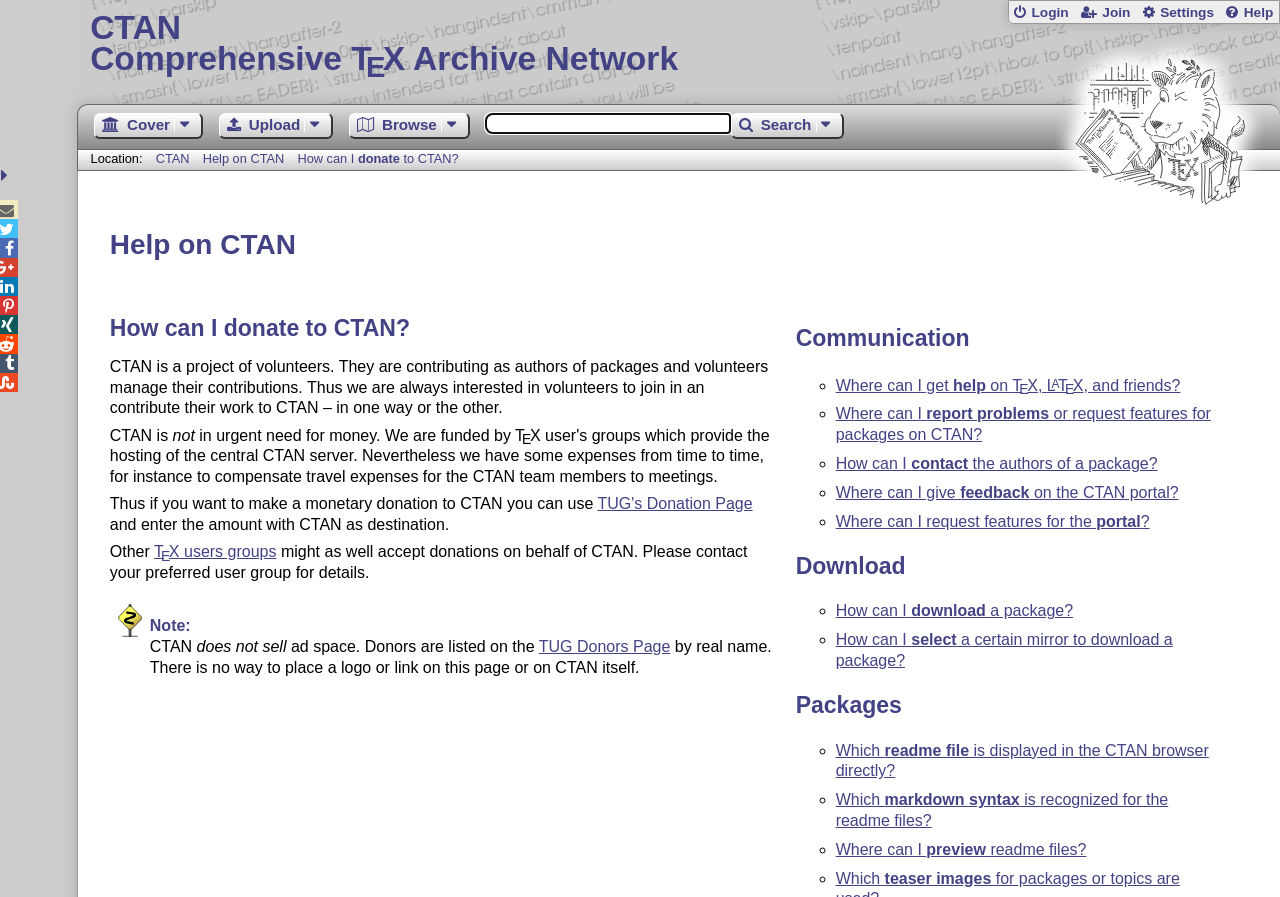Locate the bounding box coordinates of the area you need to click to fulfill this instruction: 'Donate to CTAN through TUG's Donation Page'. The coordinates must be in the form of four float numbers ranging from 0 to 1: [left, top, right, bottom].

[0.467, 0.552, 0.588, 0.571]